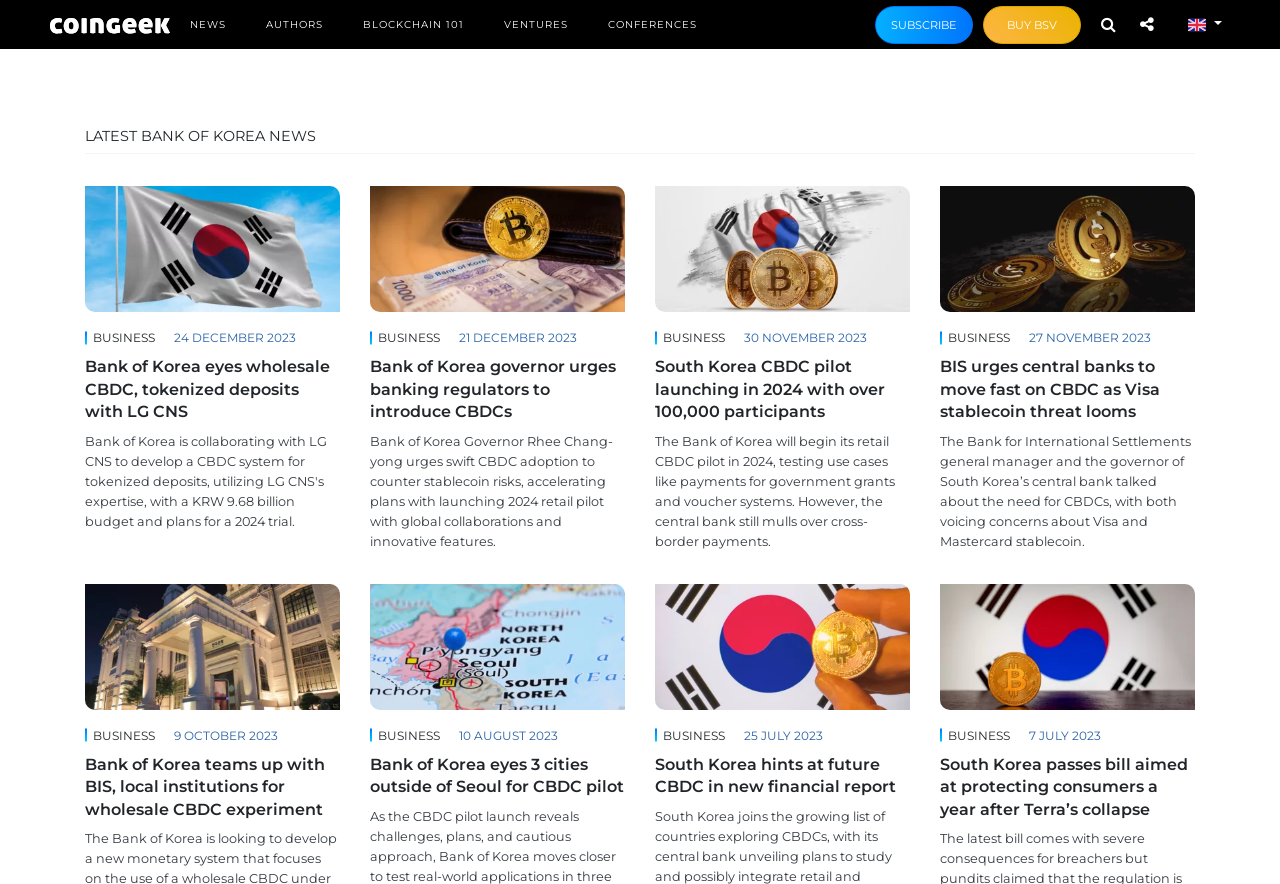How many articles are displayed on the webpage?
Examine the image closely and answer the question with as much detail as possible.

The webpage displays 6 articles, each with a title, category, date, and content, and they are arranged vertically from top to bottom.